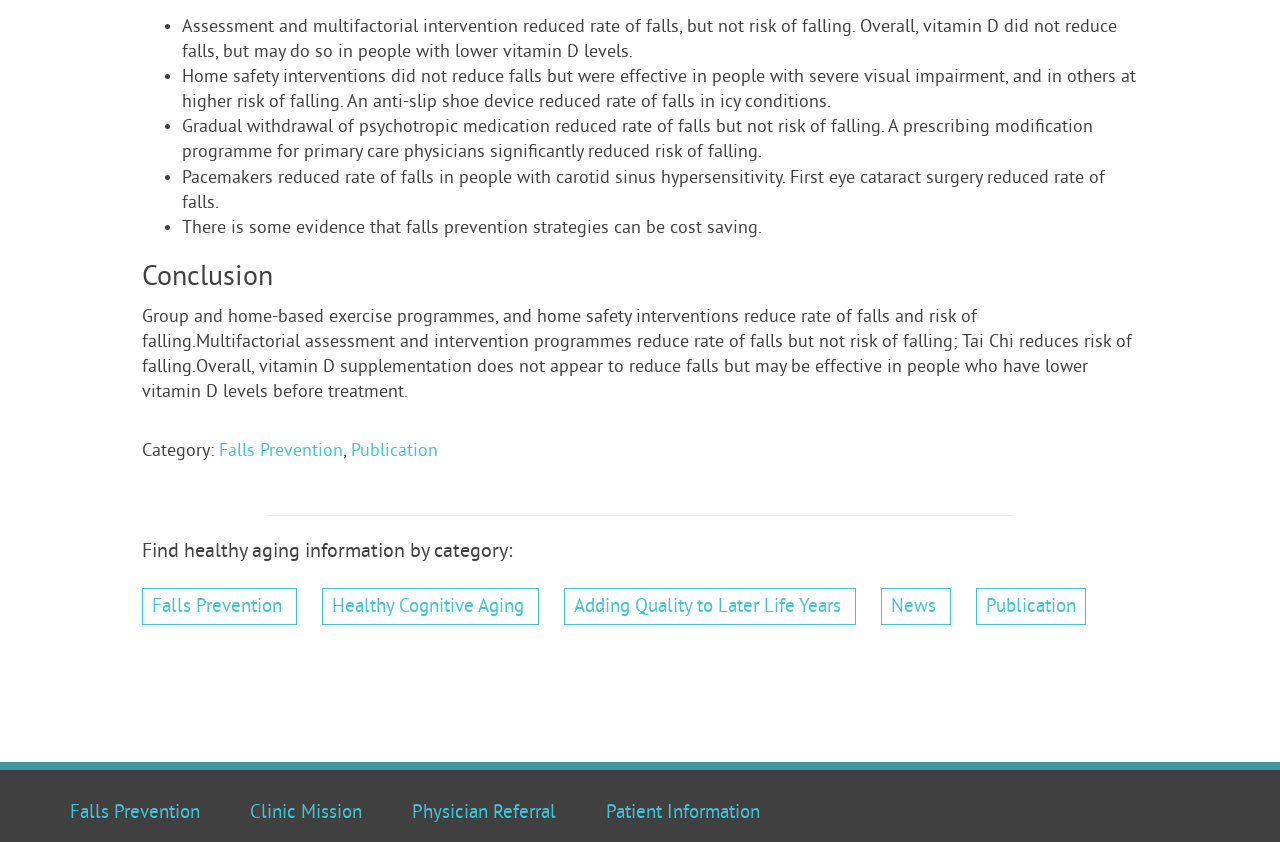Respond with a single word or phrase to the following question:
What is the effect of vitamin D supplementation on falls?

No reduction in falls